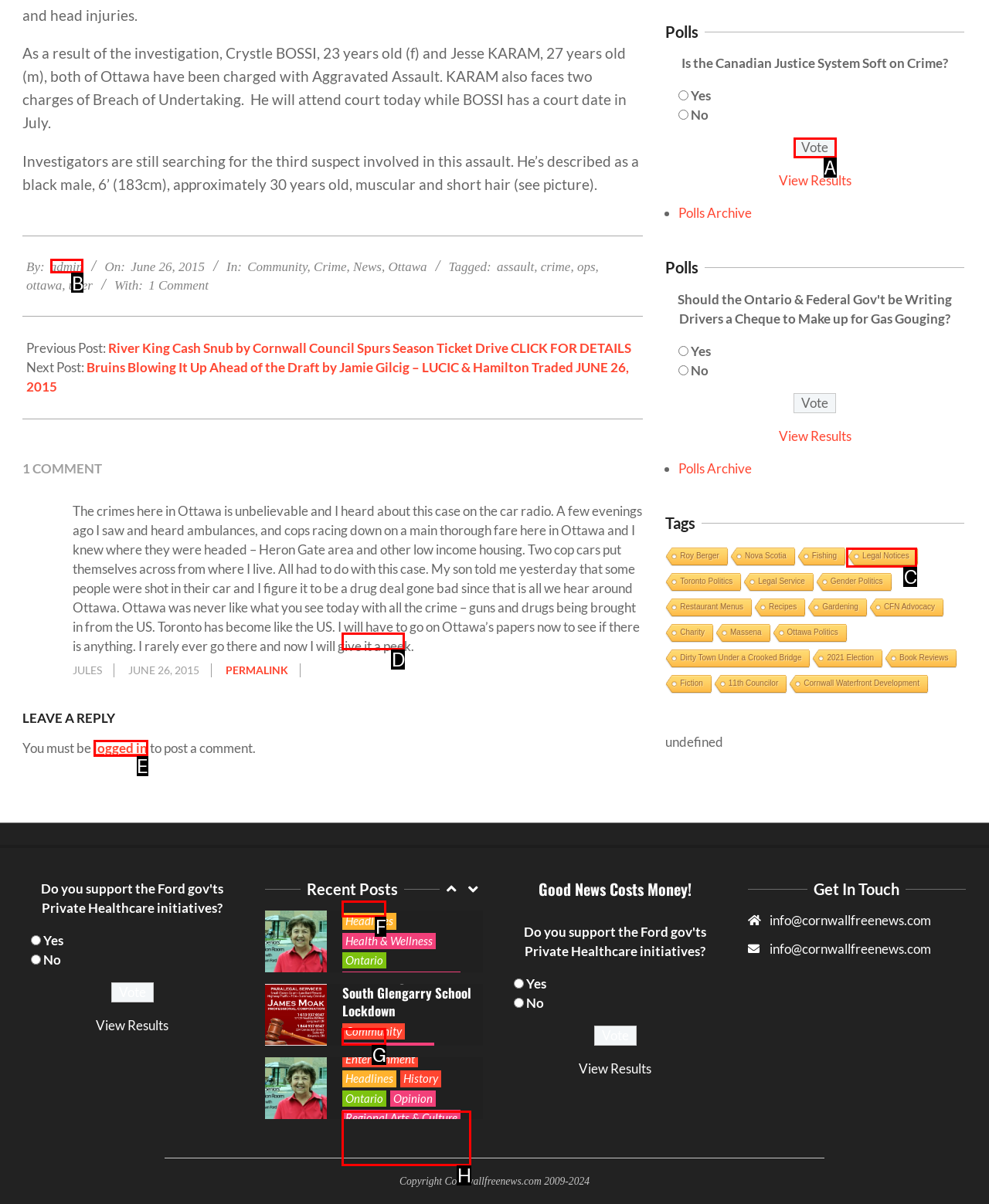Identify the letter of the UI element I need to click to carry out the following instruction: Click on the 'admin' link

B